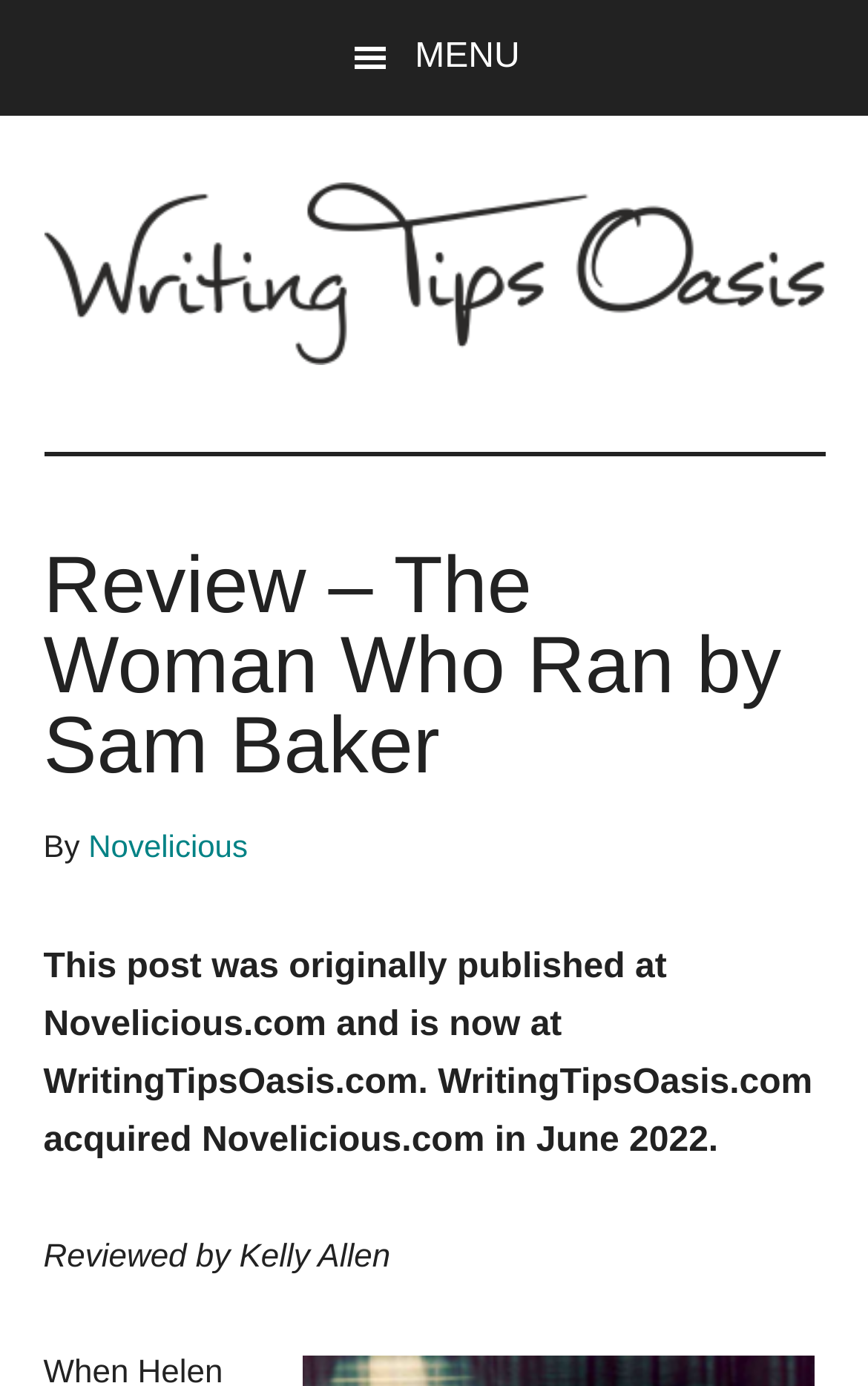Analyze the image and deliver a detailed answer to the question: What is the name of the village where Helen arrives?

I found this information by reading the meta description, which says 'When Helen arrives at a small Yorkshire village'.